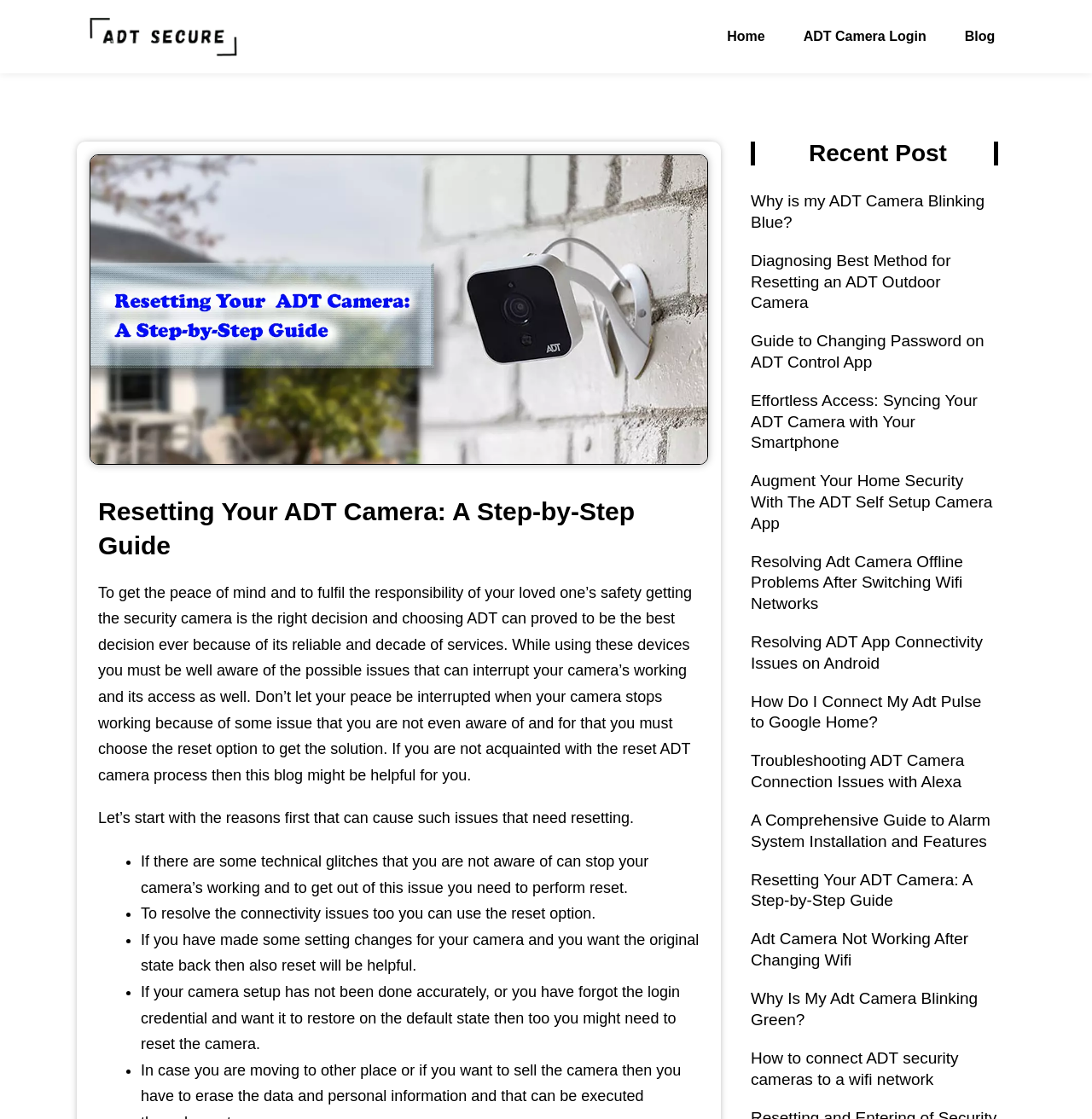Show the bounding box coordinates for the element that needs to be clicked to execute the following instruction: "Click the 'Blog' link". Provide the coordinates in the form of four float numbers between 0 and 1, i.e., [left, top, right, bottom].

[0.868, 0.015, 0.927, 0.05]